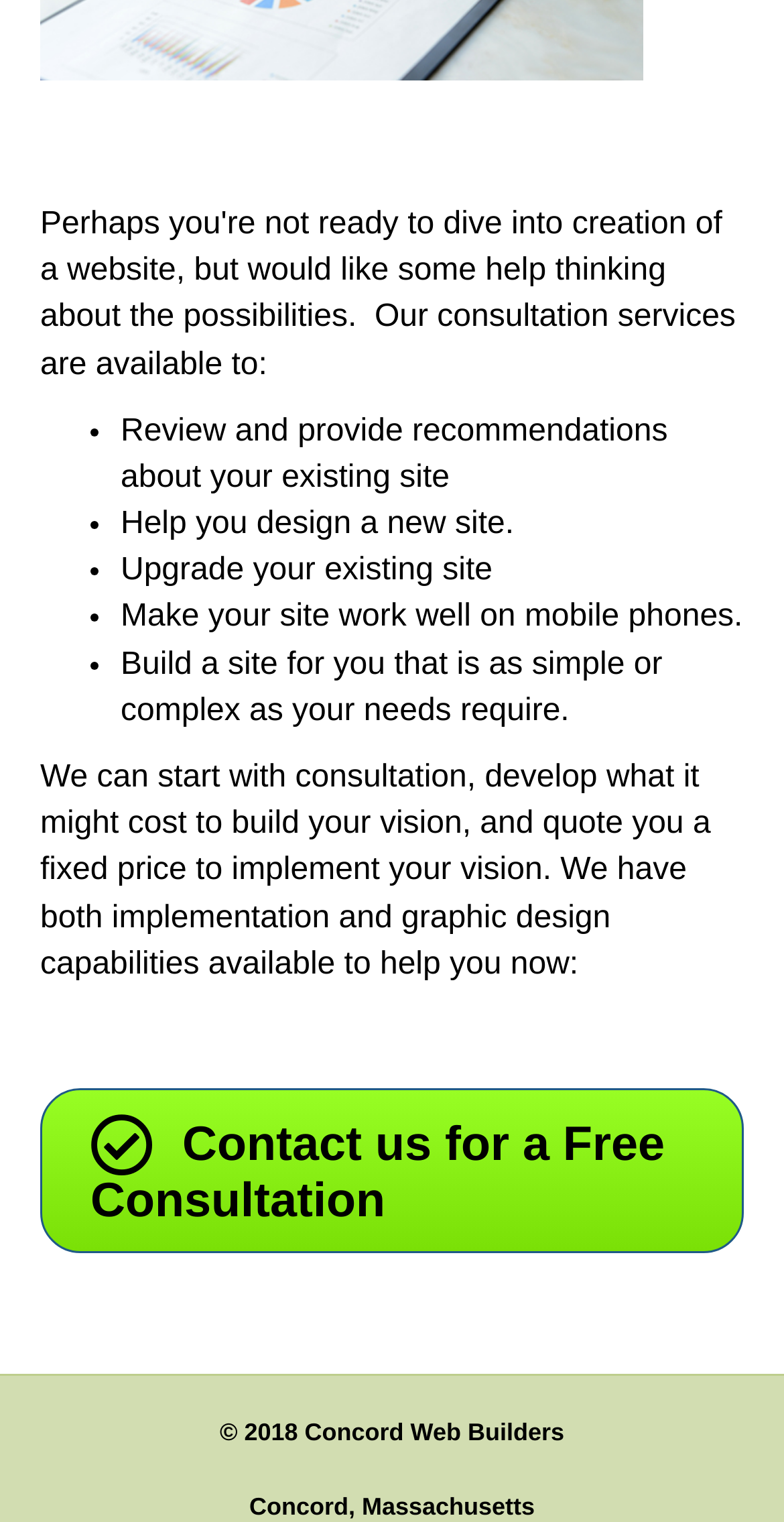What services are offered by Concord Web Builders?
Using the image provided, answer with just one word or phrase.

Site review, design, upgrade, mobile optimization, and build